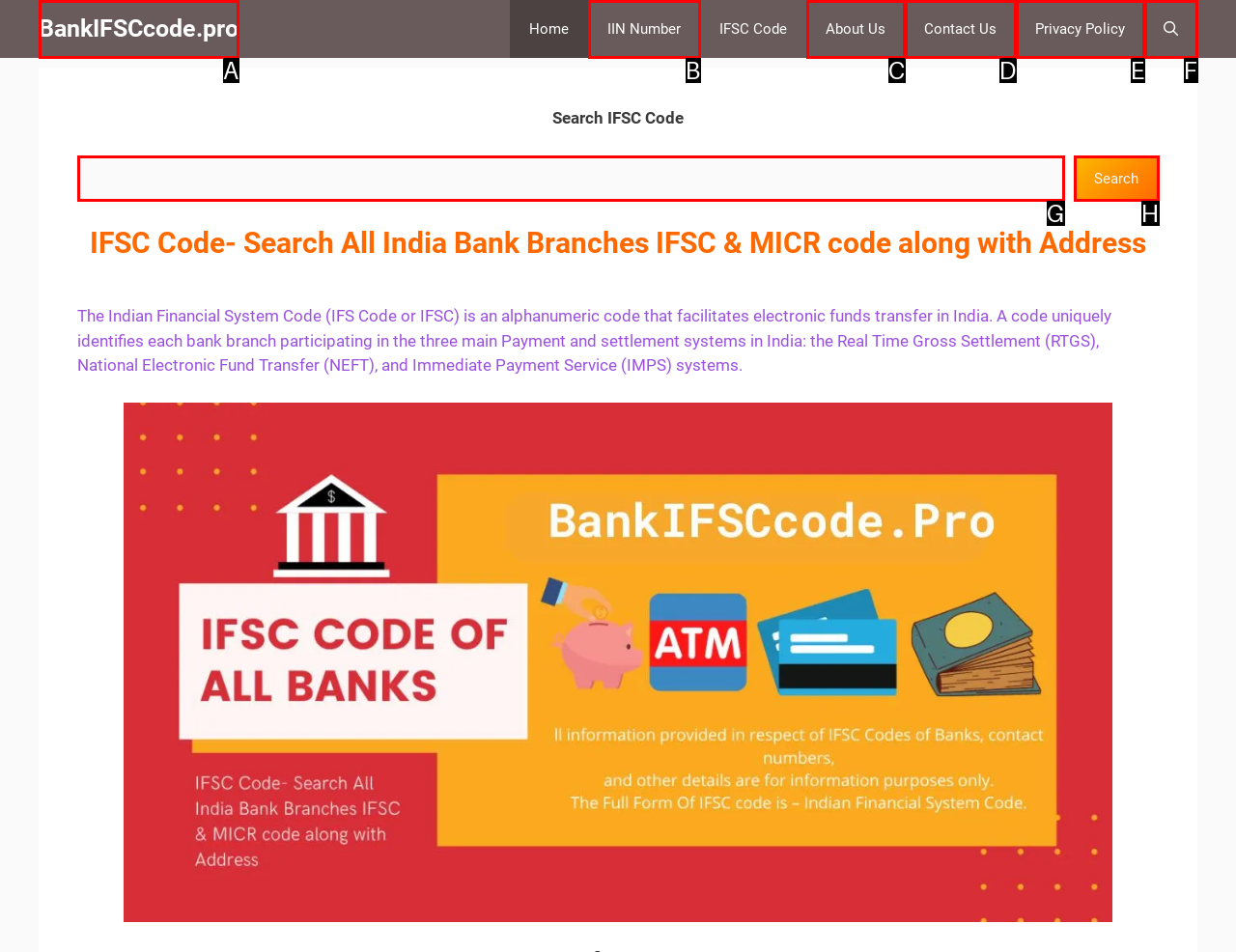Choose the HTML element that matches the description: Privacy Policy
Reply with the letter of the correct option from the given choices.

E